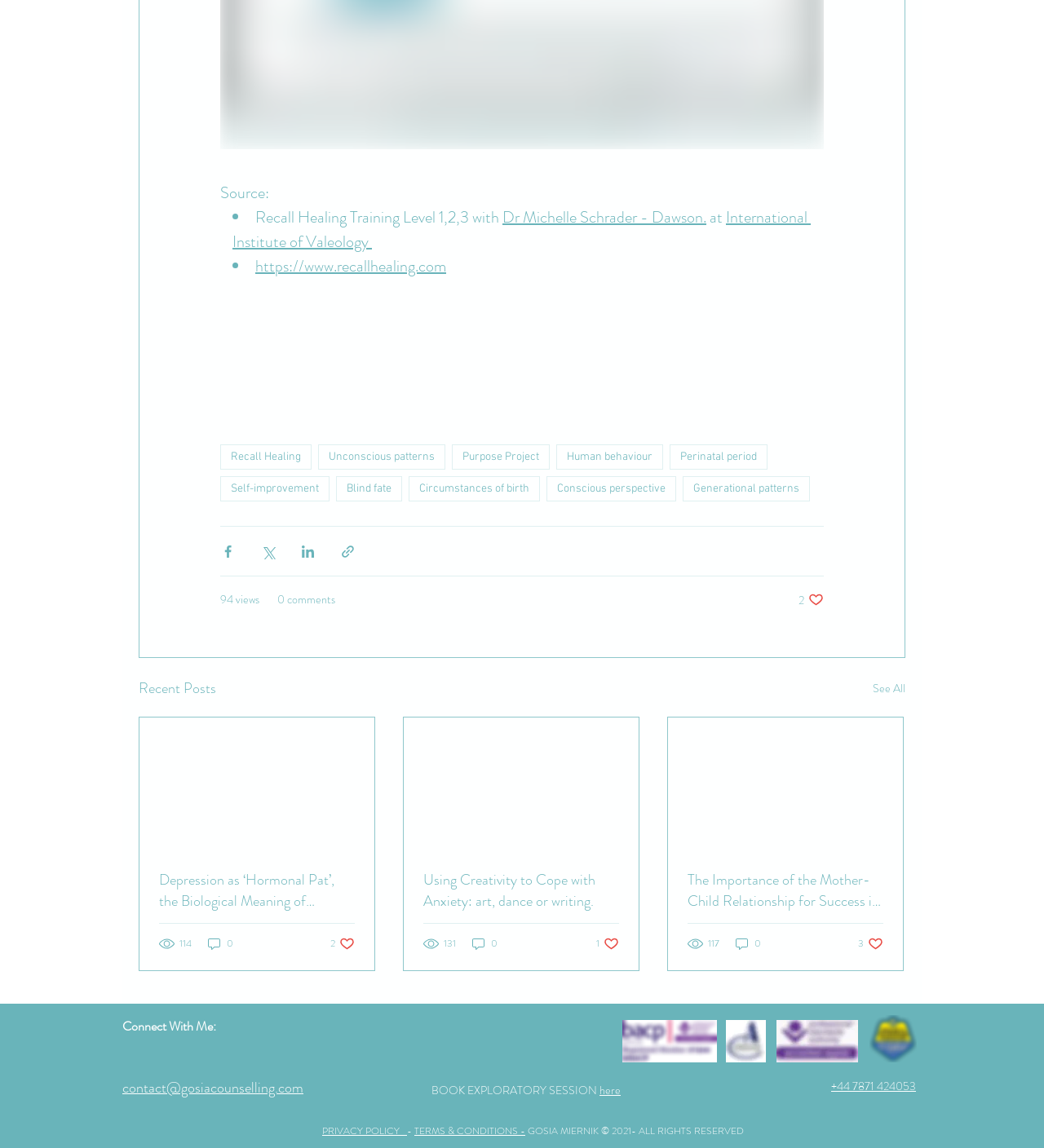Identify the bounding box coordinates for the UI element described as follows: "Purpose Project". Ensure the coordinates are four float numbers between 0 and 1, formatted as [left, top, right, bottom].

[0.433, 0.387, 0.527, 0.409]